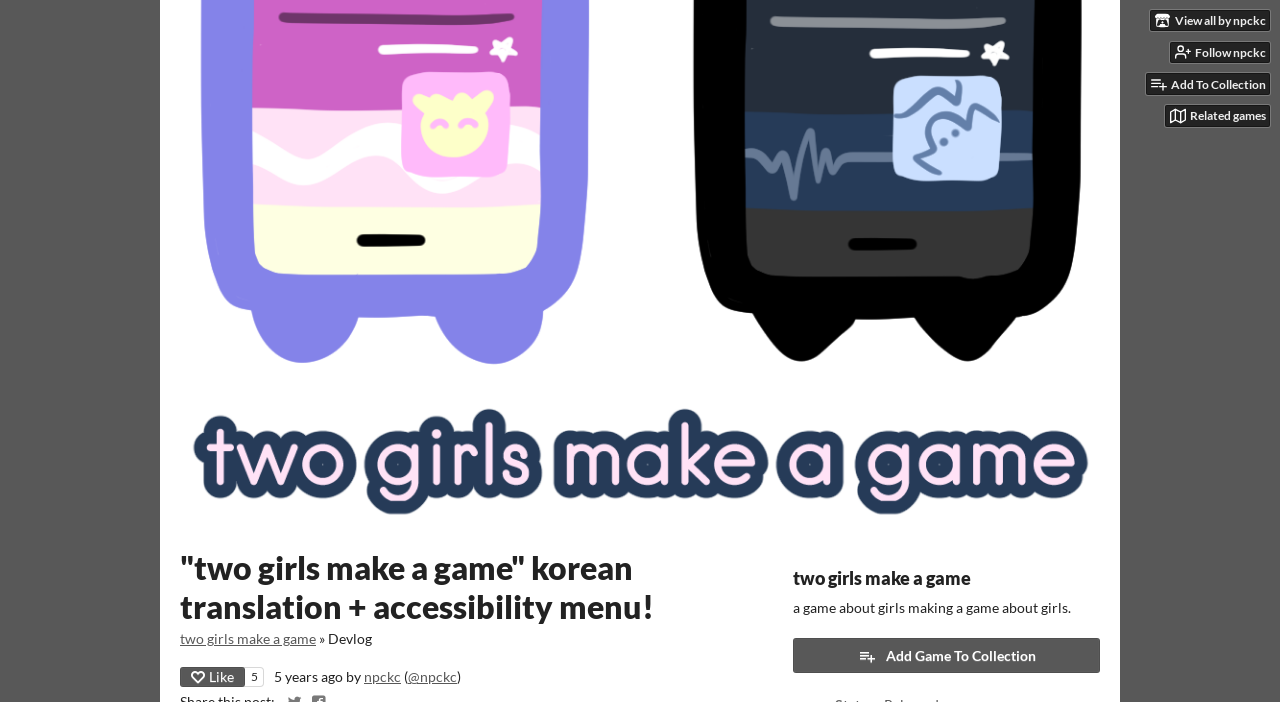Please determine the bounding box coordinates for the element with the description: "two girls make a game".

[0.141, 0.899, 0.247, 0.922]